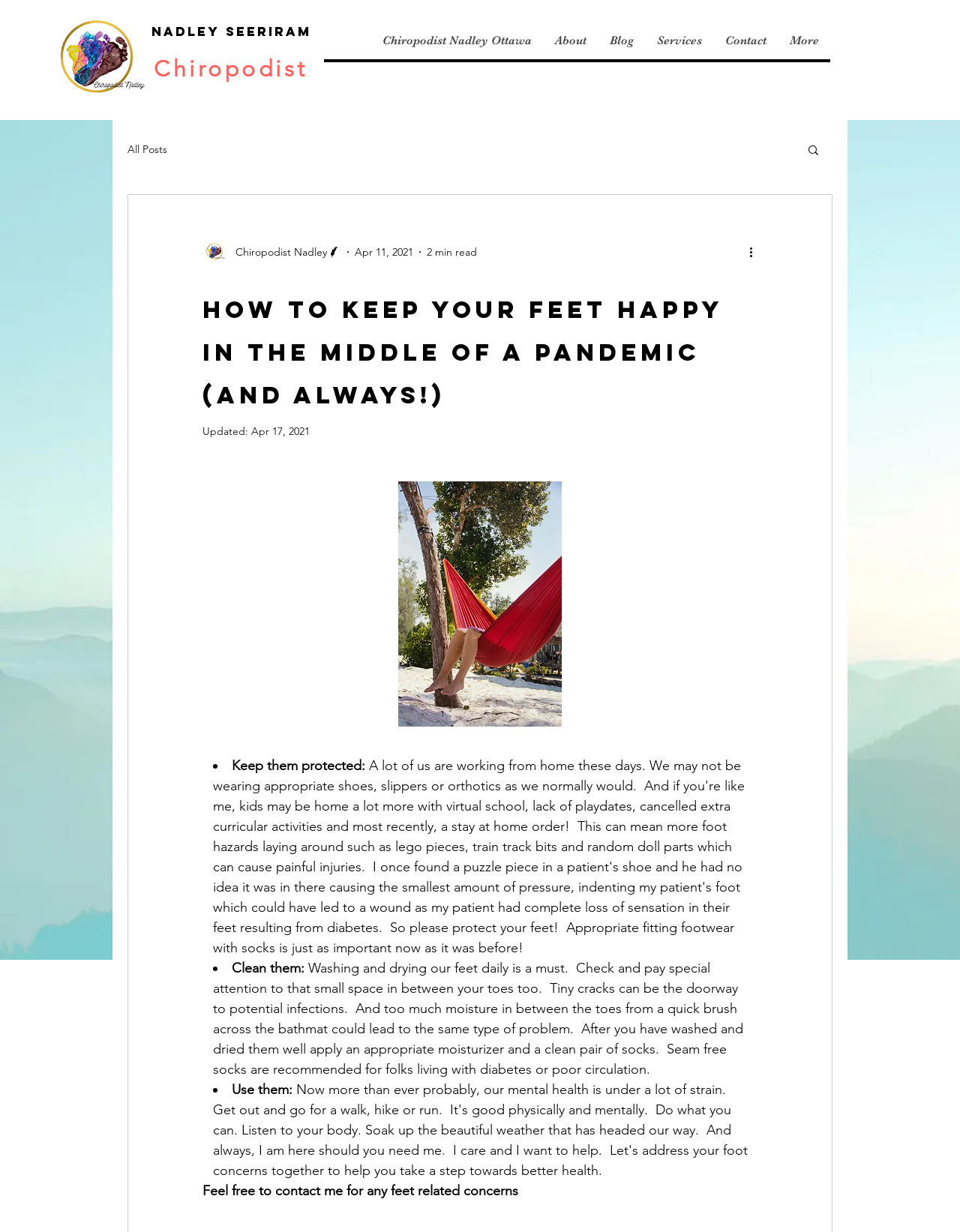Answer with a single word or phrase: 
How can readers contact the author for feet-related concerns?

Feel free to contact me